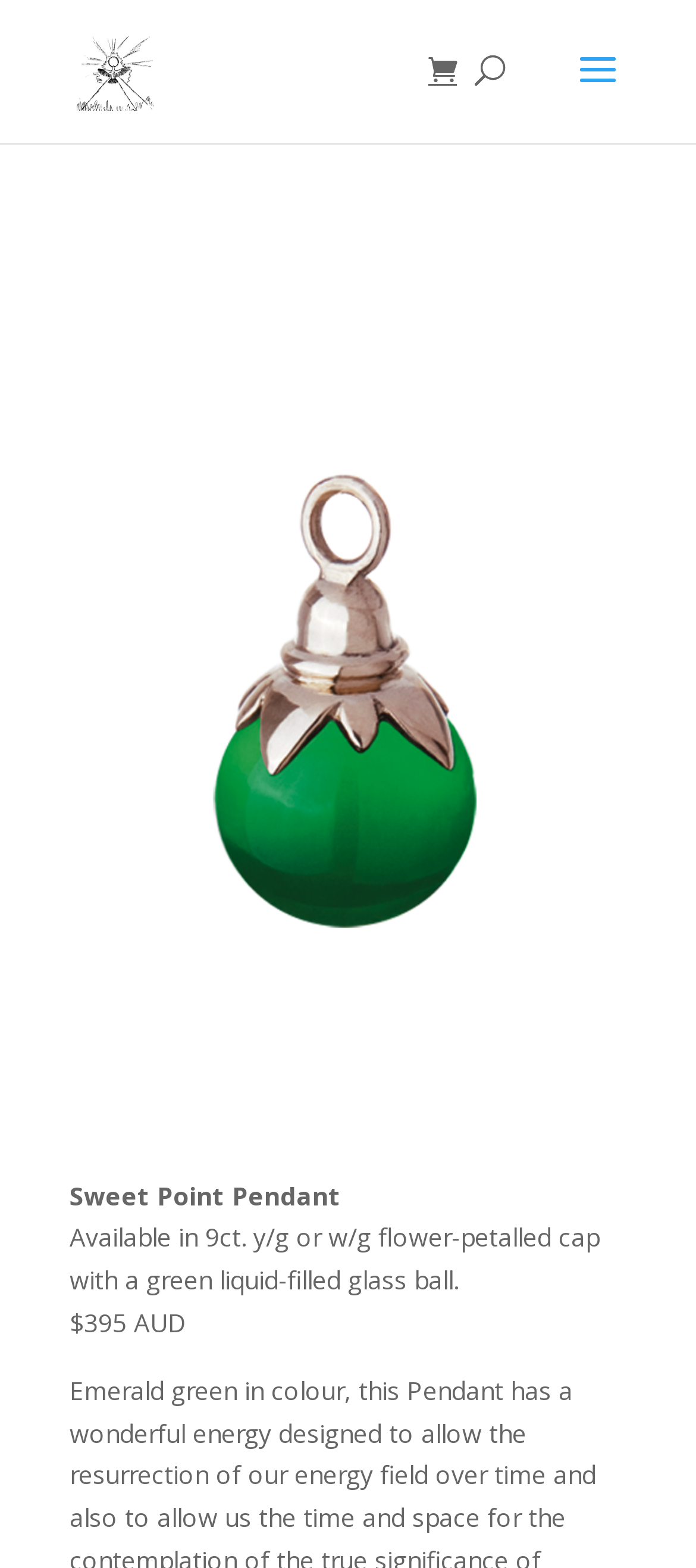Predict the bounding box of the UI element that fits this description: "alt="Wild Fire Spins The Gold"".

[0.11, 0.033, 0.221, 0.054]